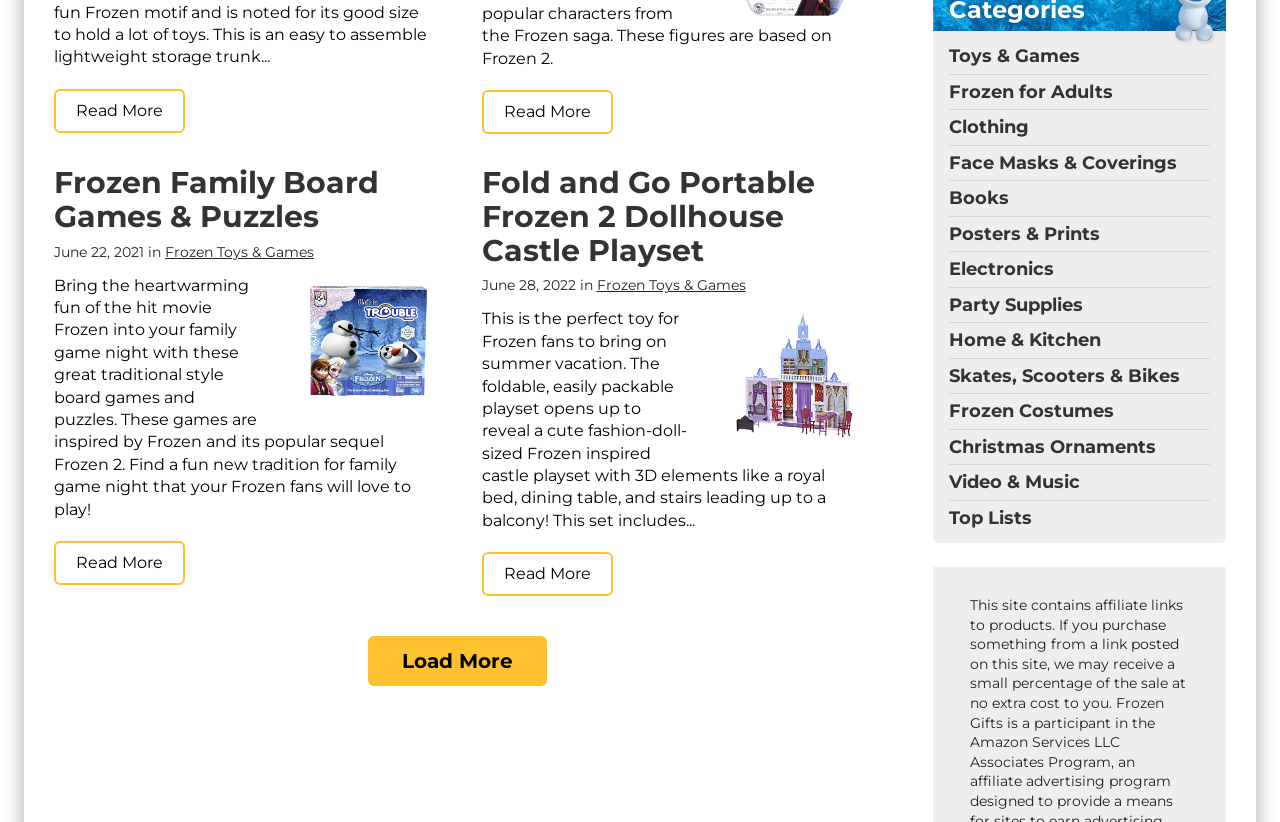What categories are available for navigation?
Please craft a detailed and exhaustive response to the question.

According to the webpage content, specifically the links at the top of the page, it can be inferred that the categories available for navigation are Toys & Games, Frozen for Adults, Clothing, Face Masks & Coverings, Books, Posters & Prints, Electronics, Party Supplies, Home & Kitchen, Skates, Scooters & Bikes, Frozen Costumes, Christmas Ornaments, Video & Music, and Top Lists.